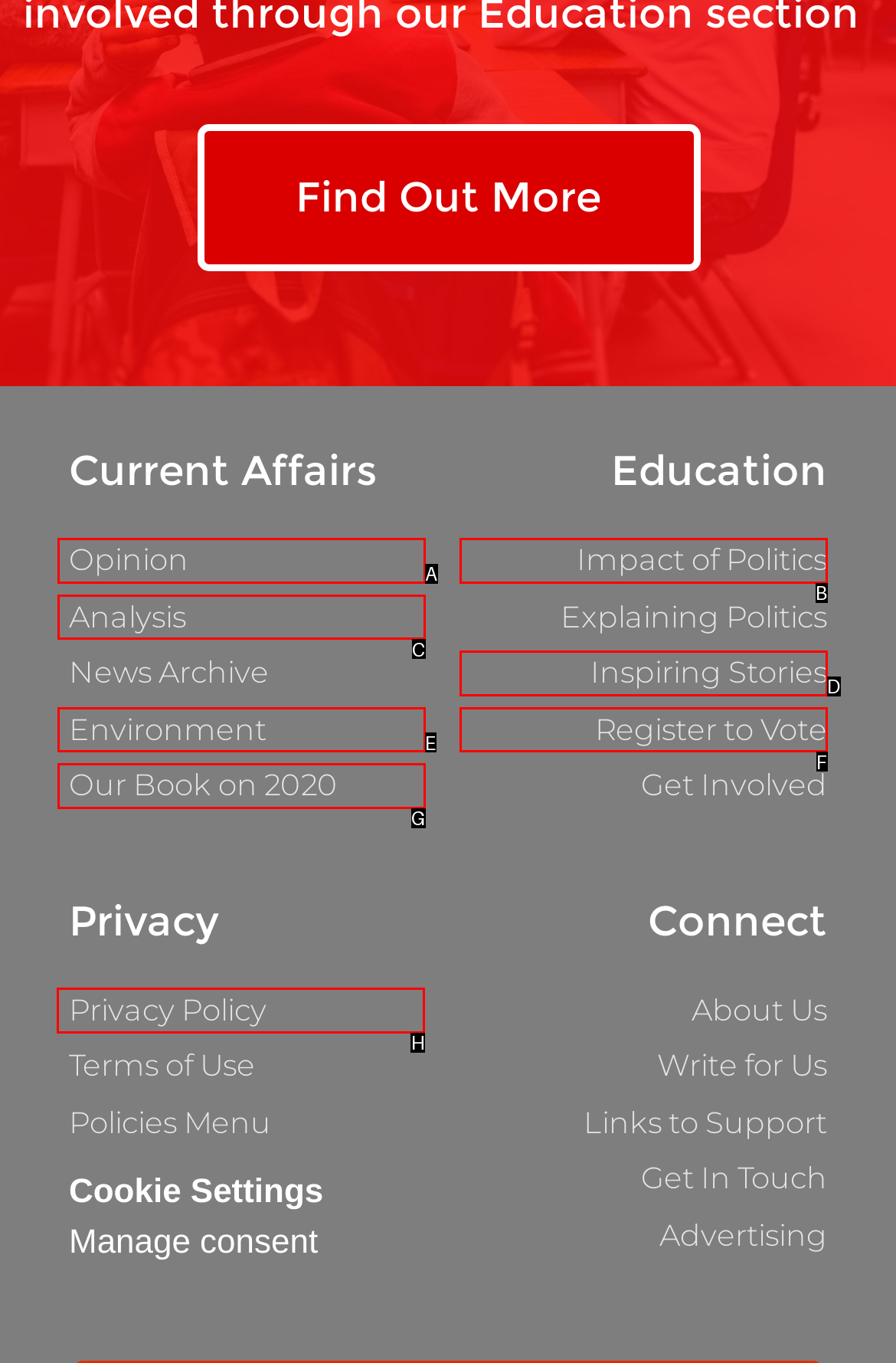Given the task: Learn about privacy policy, indicate which boxed UI element should be clicked. Provide your answer using the letter associated with the correct choice.

H